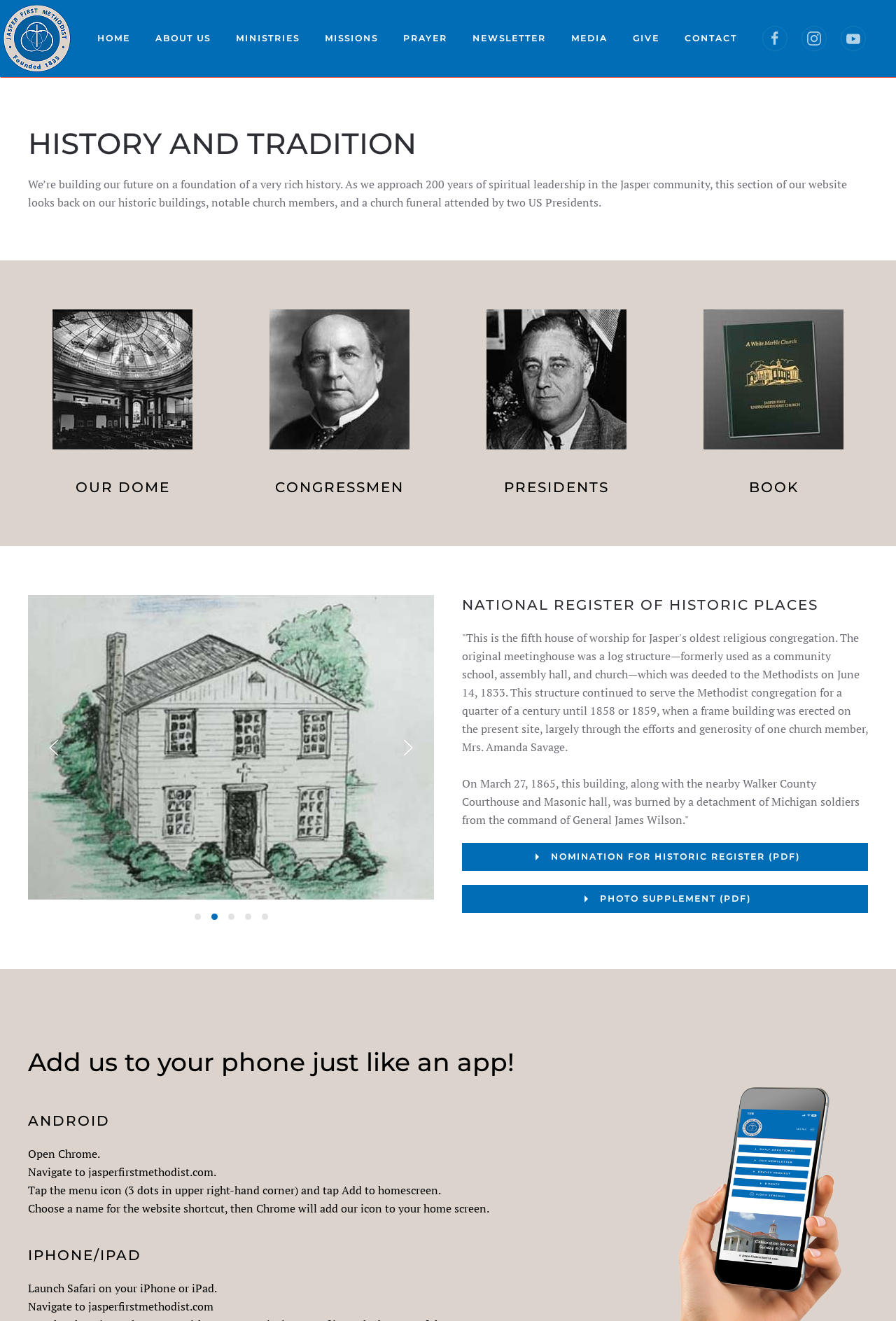What is the name of the church?
With the help of the image, please provide a detailed response to the question.

The name of the church can be inferred from the meta description 'Jasper First Methodist Church Jasper Alabama' and the content of the webpage, which provides information about the church's history and traditions.